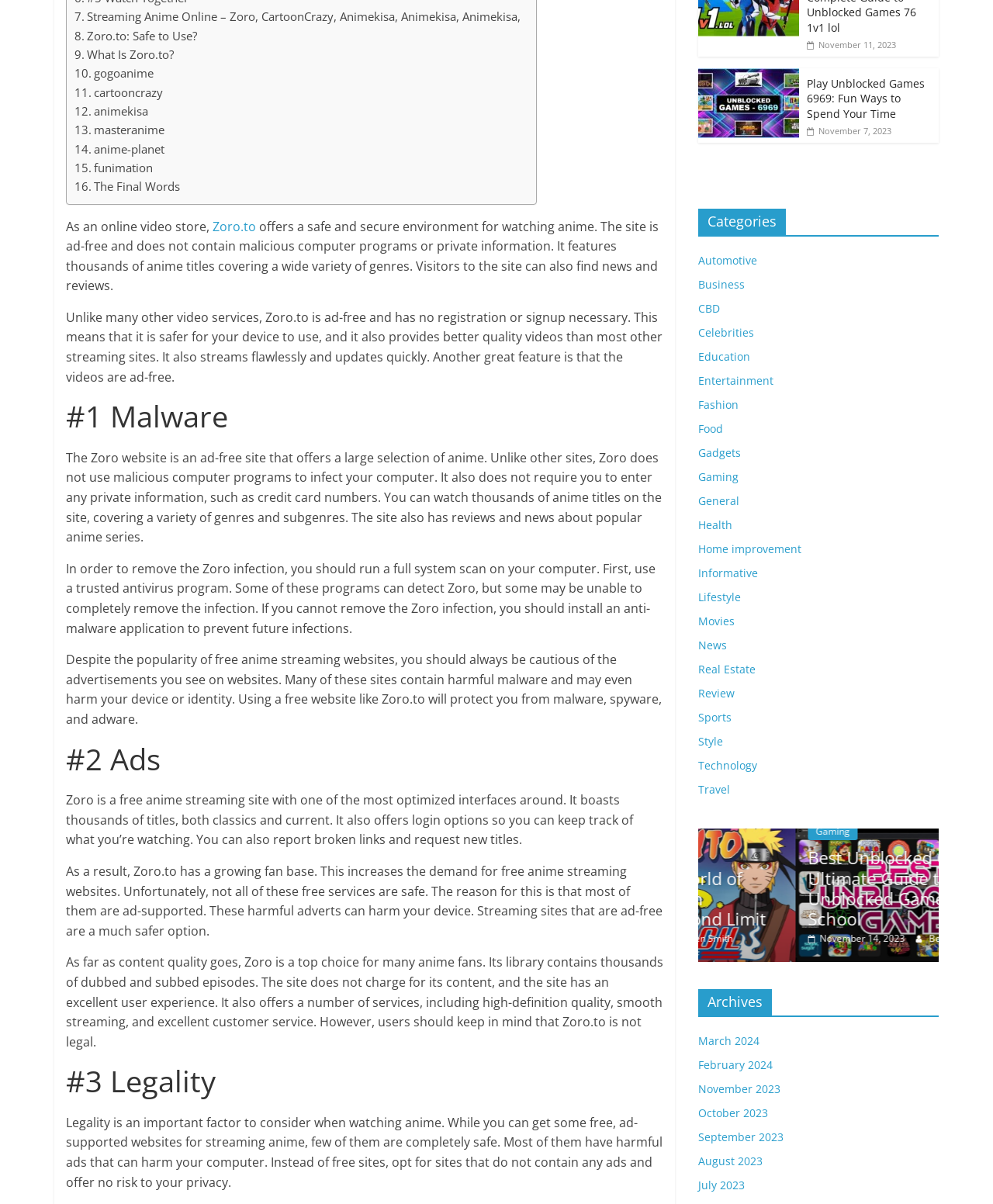What is the name of the anime streaming site?
Use the screenshot to answer the question with a single word or phrase.

Zoro.to